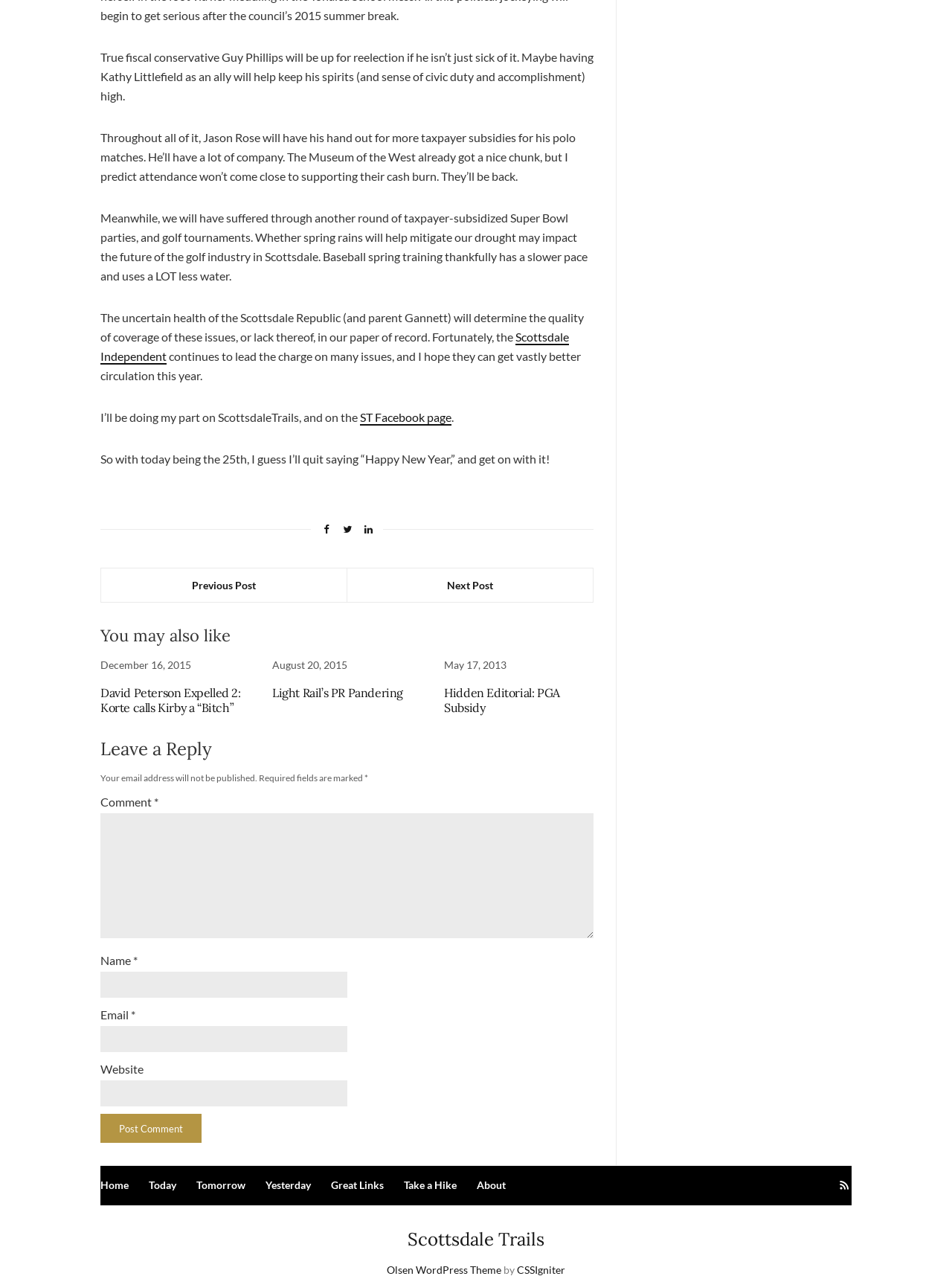What is the topic of the first article?
Give a one-word or short-phrase answer derived from the screenshot.

Fiscal conservative Guy Phillips